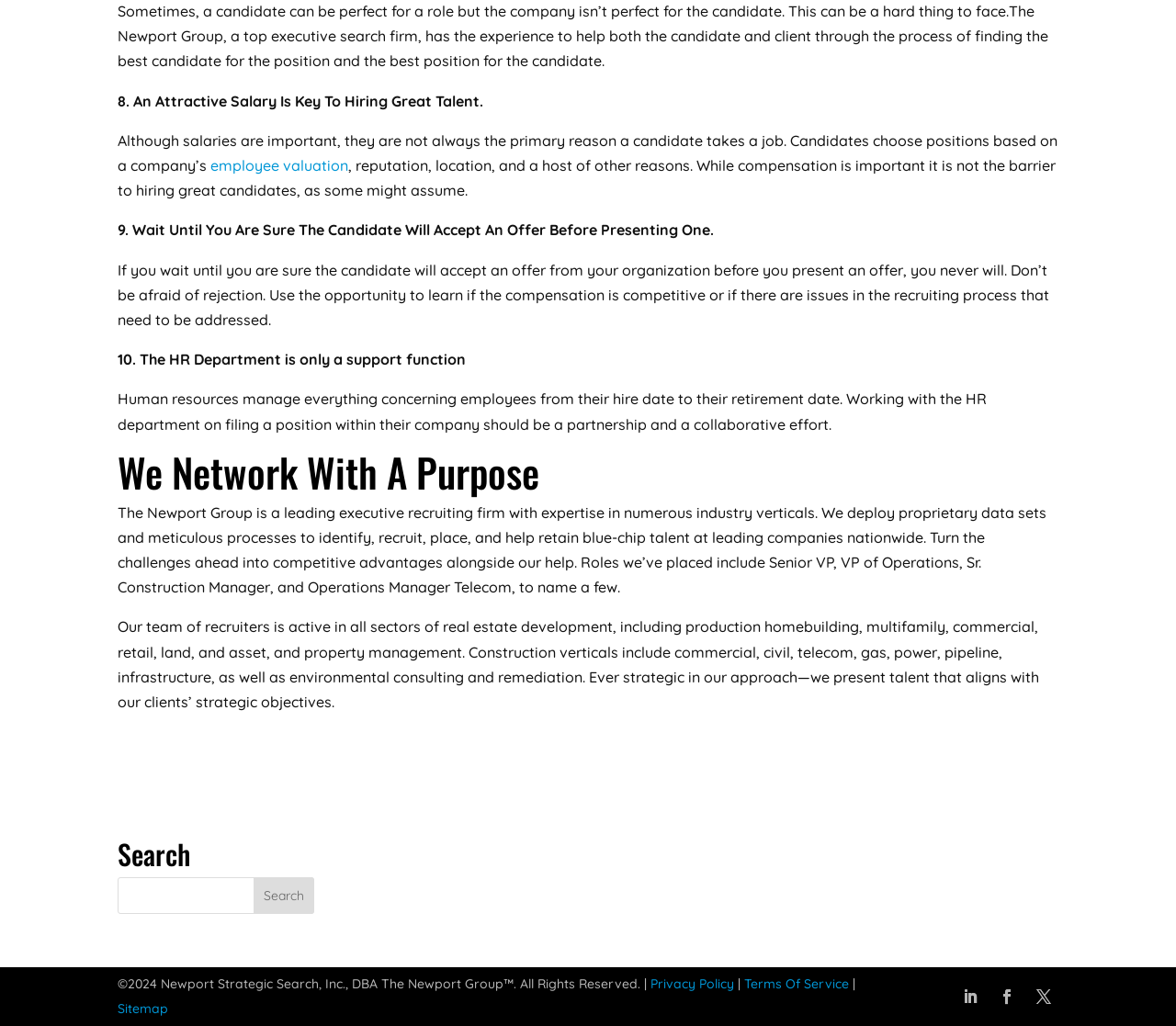Please specify the bounding box coordinates for the clickable region that will help you carry out the instruction: "Click the 'GOVT. AGENCY HELP' button".

None